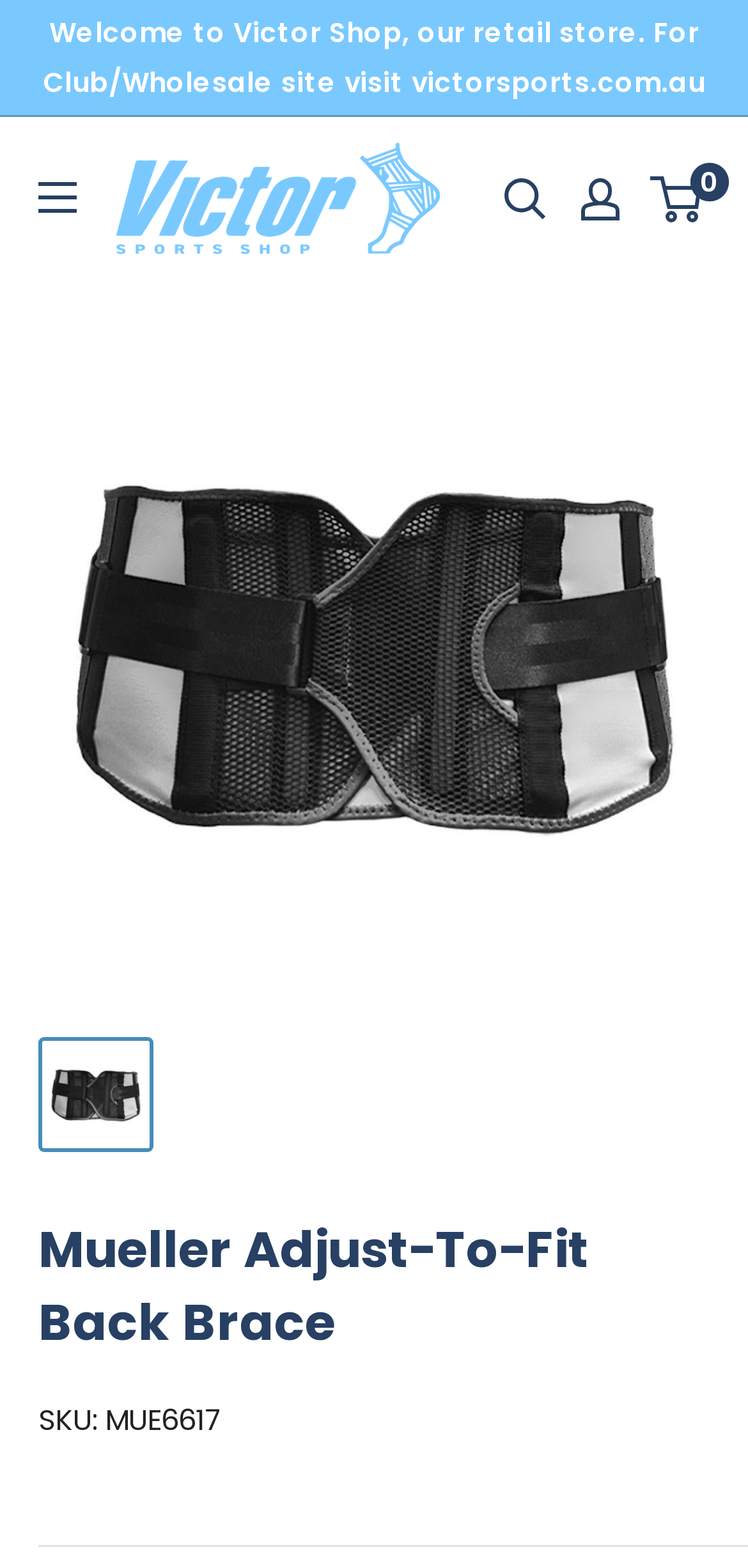Identify the bounding box for the UI element described as: "alt="Victor Sports Shop"". Ensure the coordinates are four float numbers between 0 and 1, formatted as [left, top, right, bottom].

[0.154, 0.091, 0.59, 0.163]